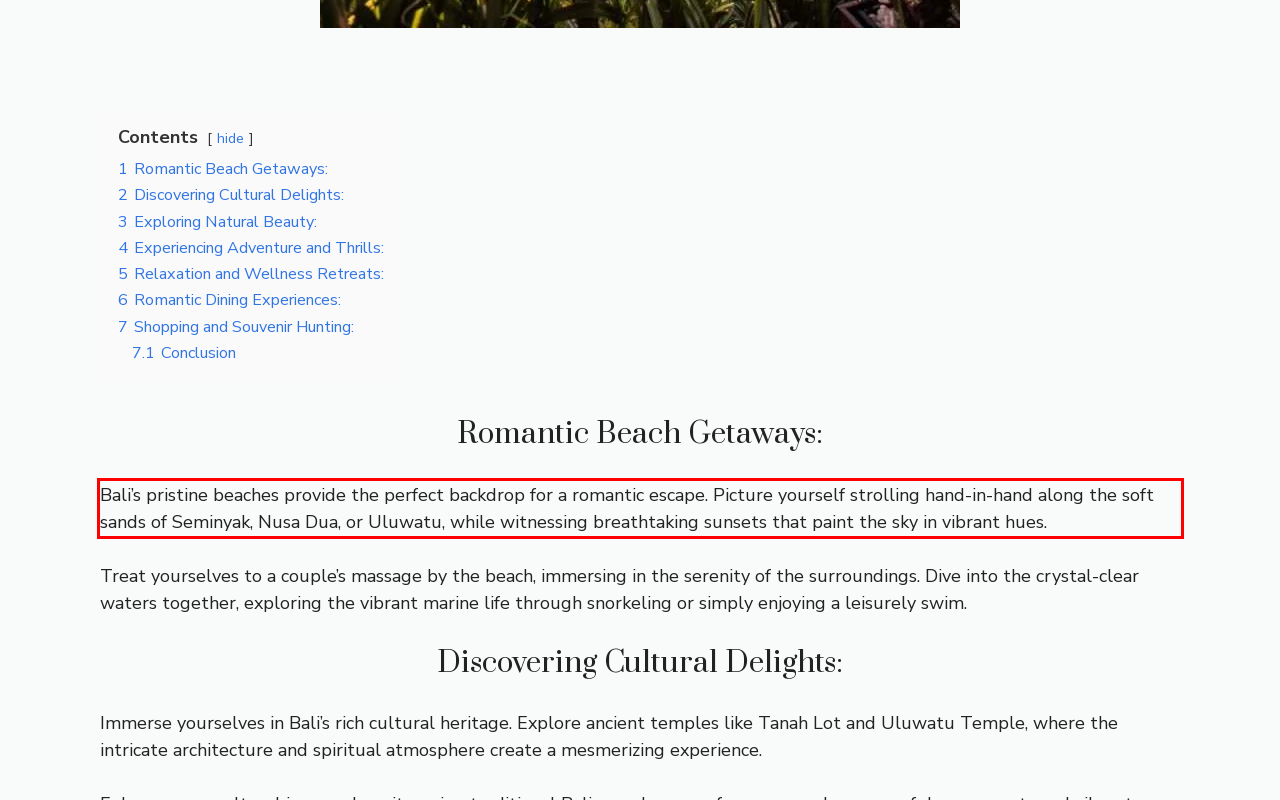From the given screenshot of a webpage, identify the red bounding box and extract the text content within it.

Bali’s pristine beaches provide the perfect backdrop for a romantic escape. Picture yourself strolling hand-in-hand along the soft sands of Seminyak, Nusa Dua, or Uluwatu, while witnessing breathtaking sunsets that paint the sky in vibrant hues.